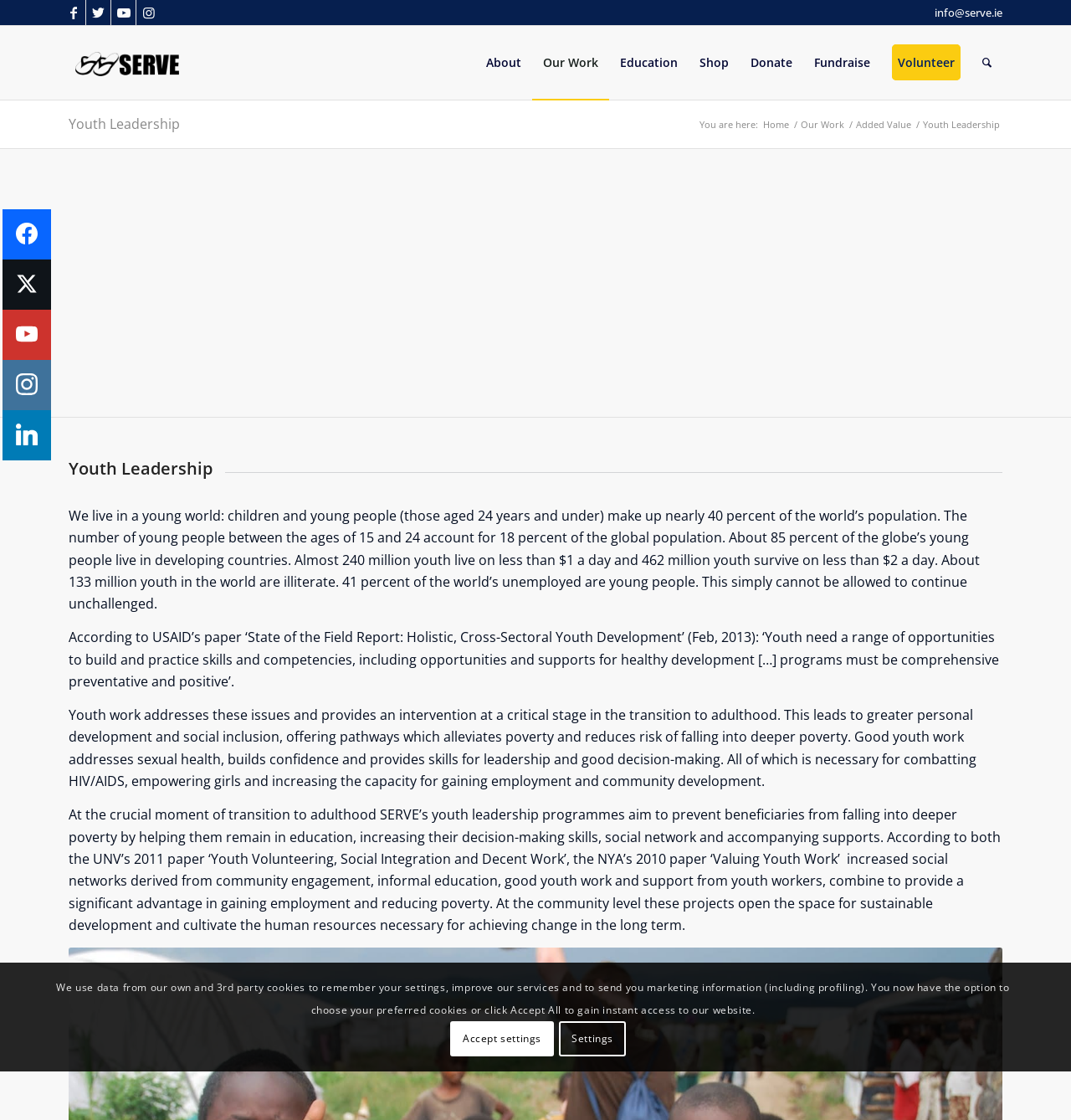Show me the bounding box coordinates of the clickable region to achieve the task as per the instruction: "Go to About page".

[0.444, 0.023, 0.497, 0.089]